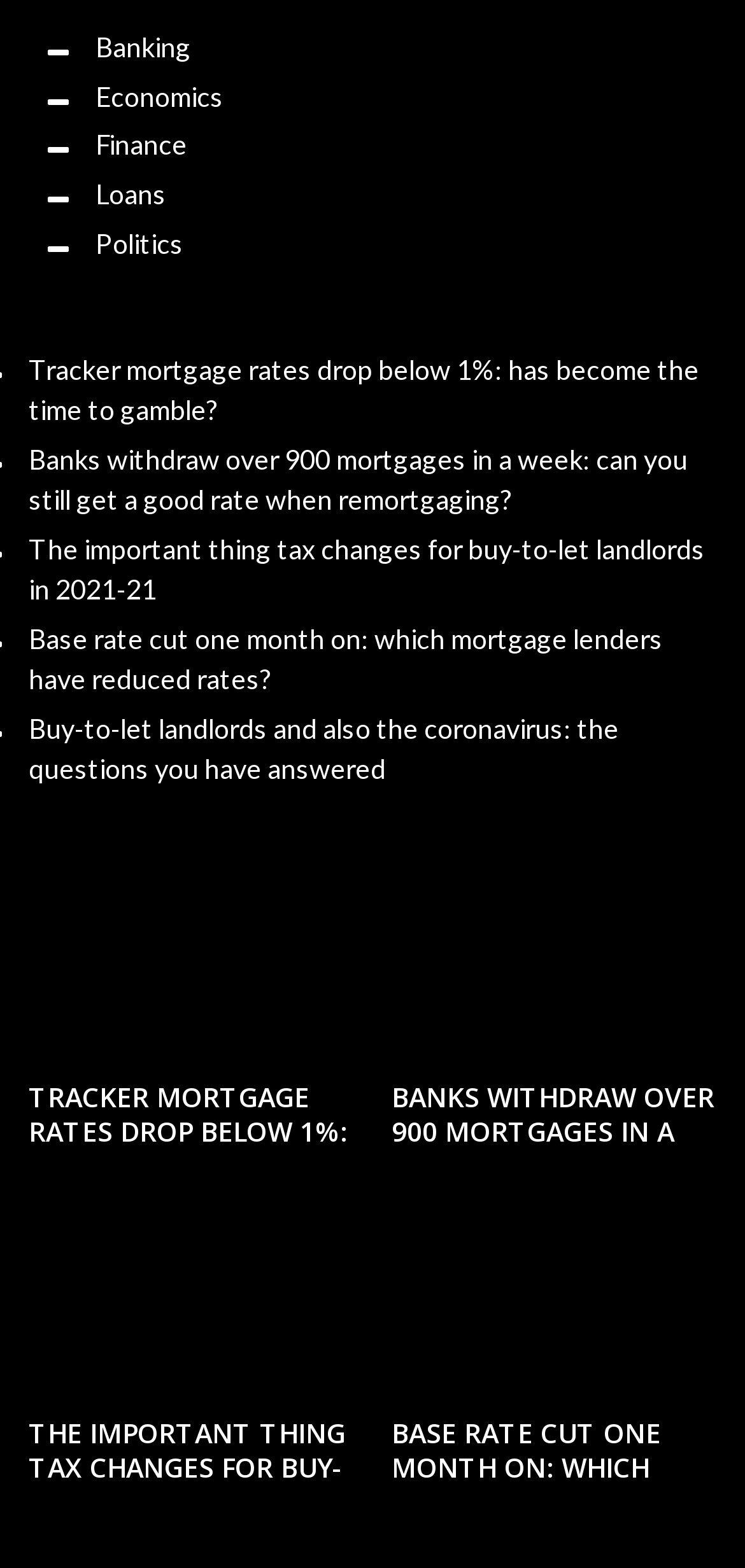What are the main categories on this webpage?
Please provide a single word or phrase as the answer based on the screenshot.

Banking, Economics, Finance, Loans, Politics